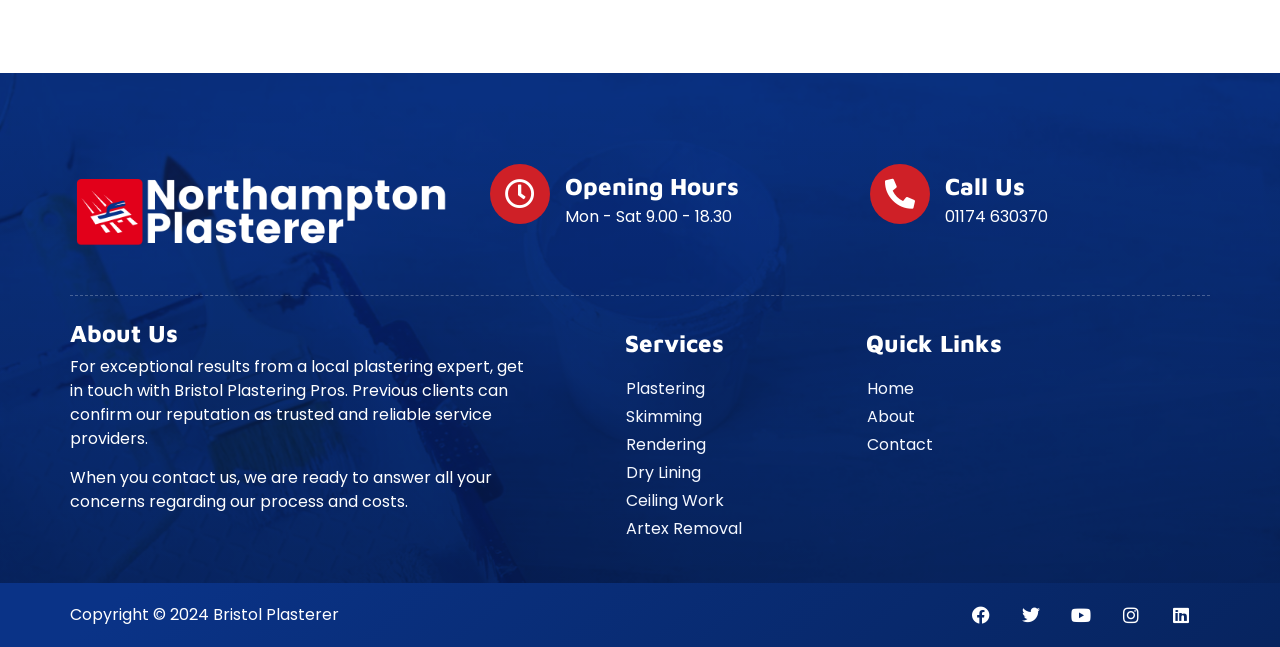Given the description of the UI element: "Dry Lining", predict the bounding box coordinates in the form of [left, top, right, bottom], with each value being a float between 0 and 1.

[0.465, 0.71, 0.637, 0.753]